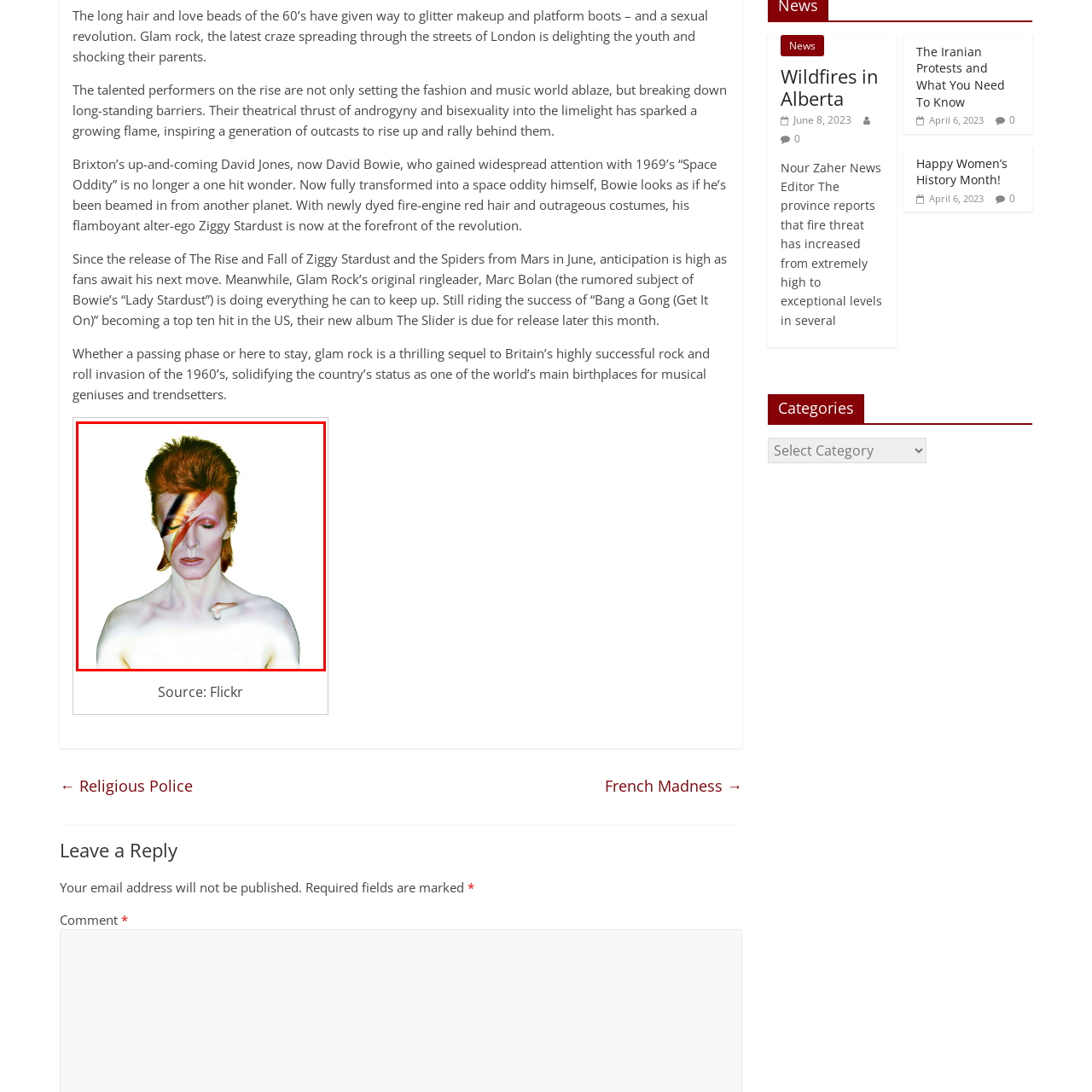What era is characterized by David Bowie's style?
Please look at the image marked with a red bounding box and provide a one-word or short-phrase answer based on what you see.

glam rock era